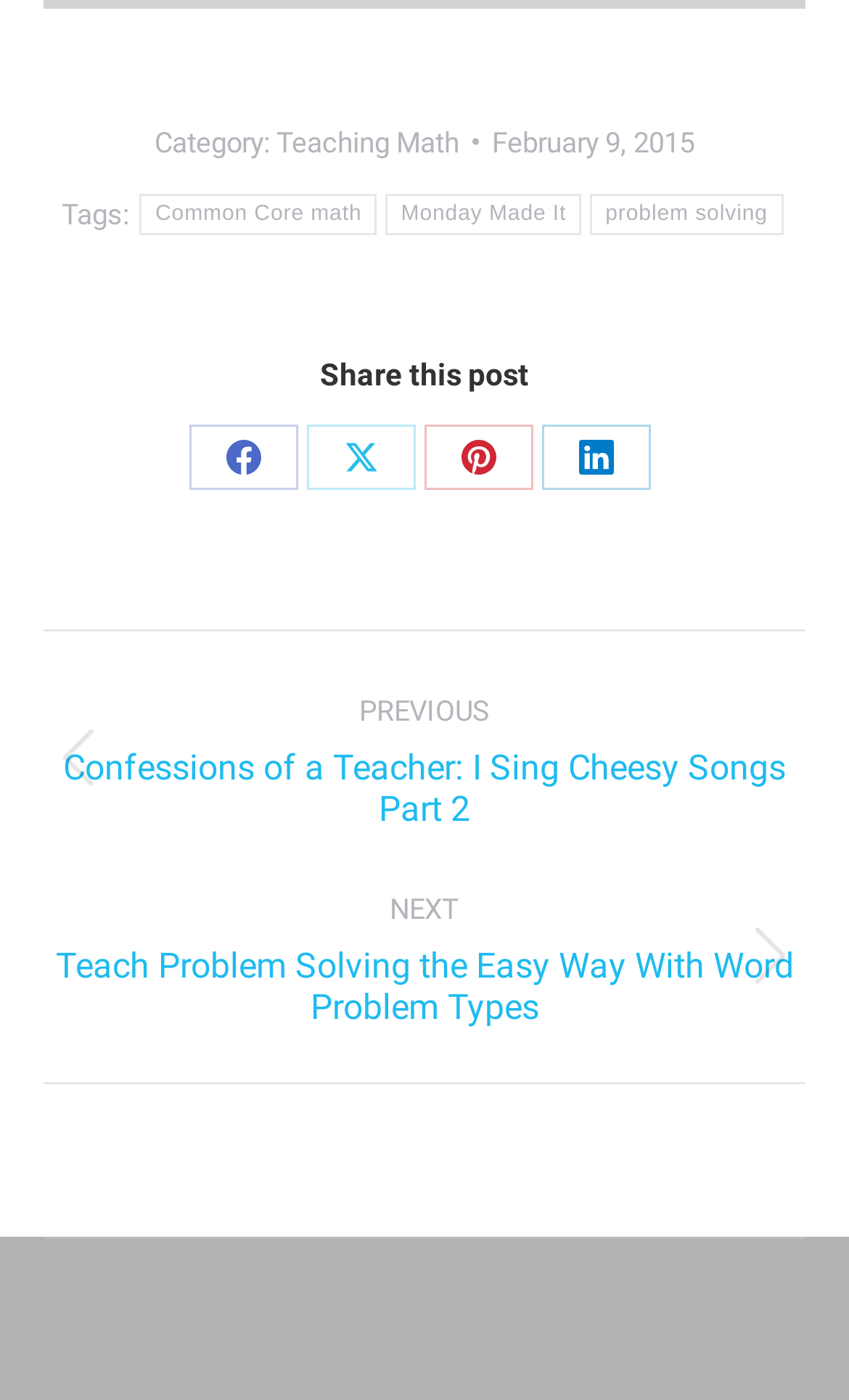Using the details in the image, give a detailed response to the question below:
How many sharing options are available?

The sharing options can be found in the middle section of the webpage, where it says 'Share this post' followed by four links 'Share on Facebook', 'Share on X', 'Share on Pinterest', and 'Share on LinkedIn'.